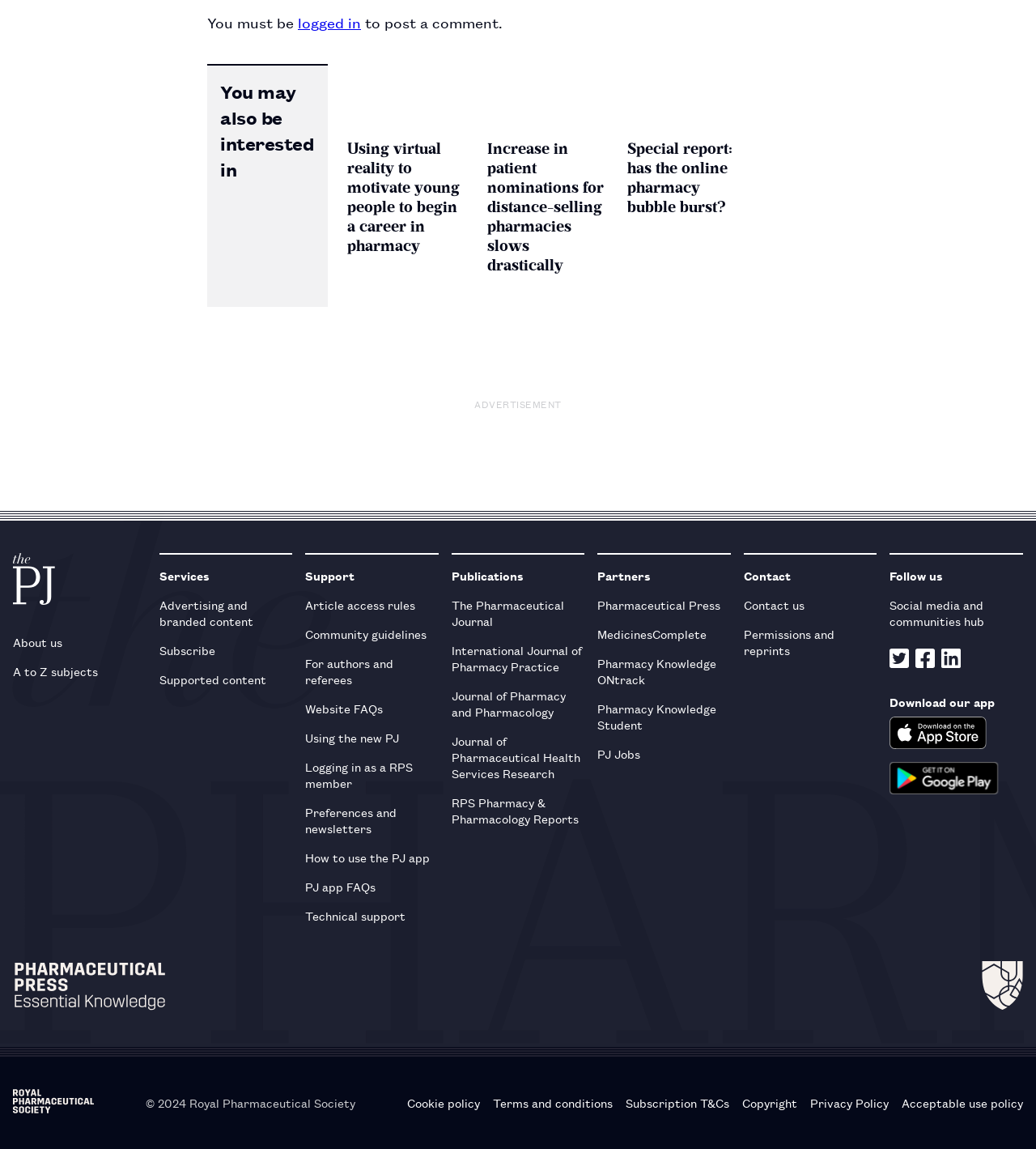Give a succinct answer to this question in a single word or phrase: 
What social media platforms can you follow the Pharmaceutical Journal on?

Twitter, Facebook, Linkedin